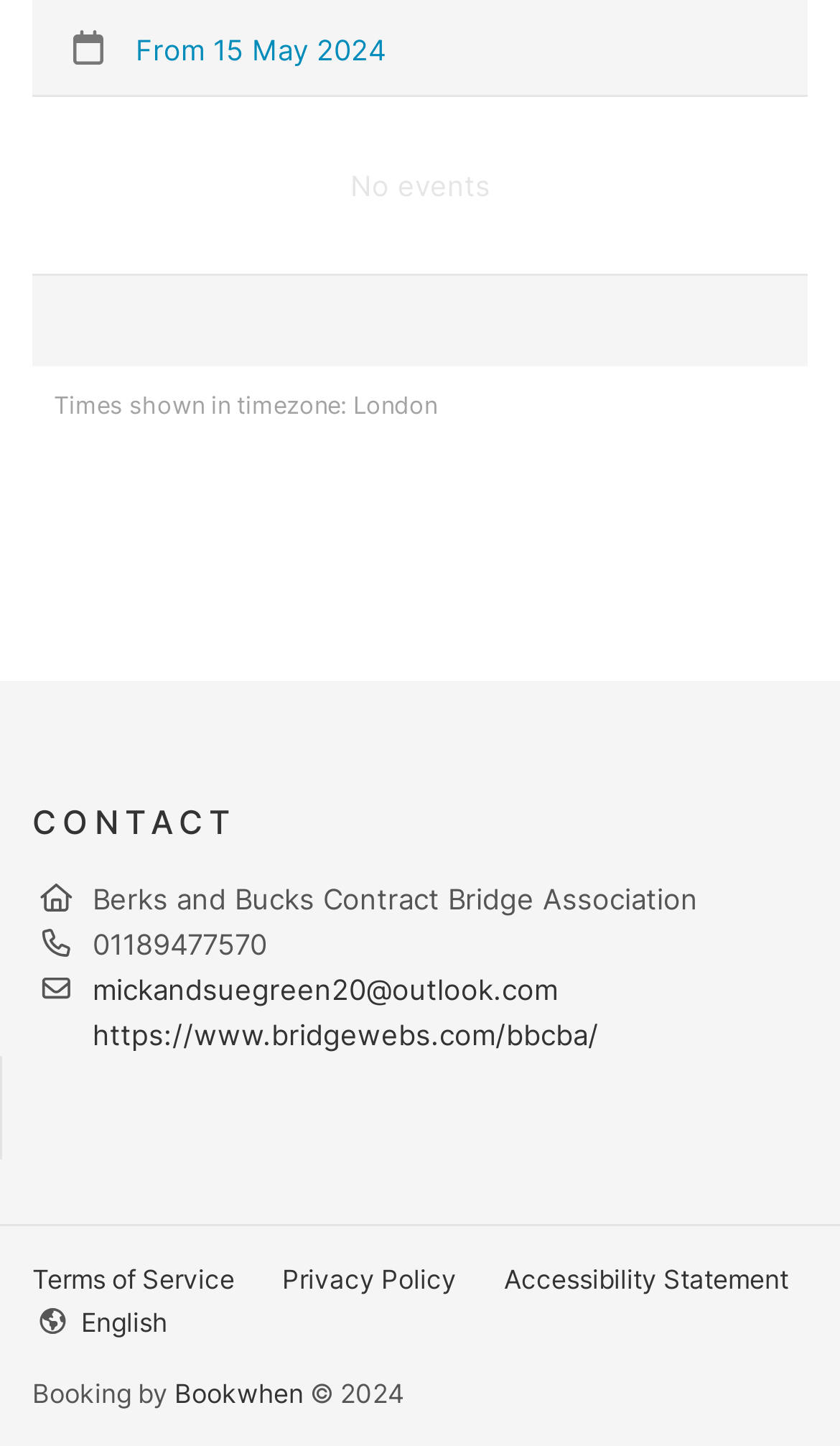Based on the image, give a detailed response to the question: What is the name of the contract bridge association?

The name of the contract bridge association can be found in the StaticText element with the text 'Berks and Bucks Contract Bridge Association'.